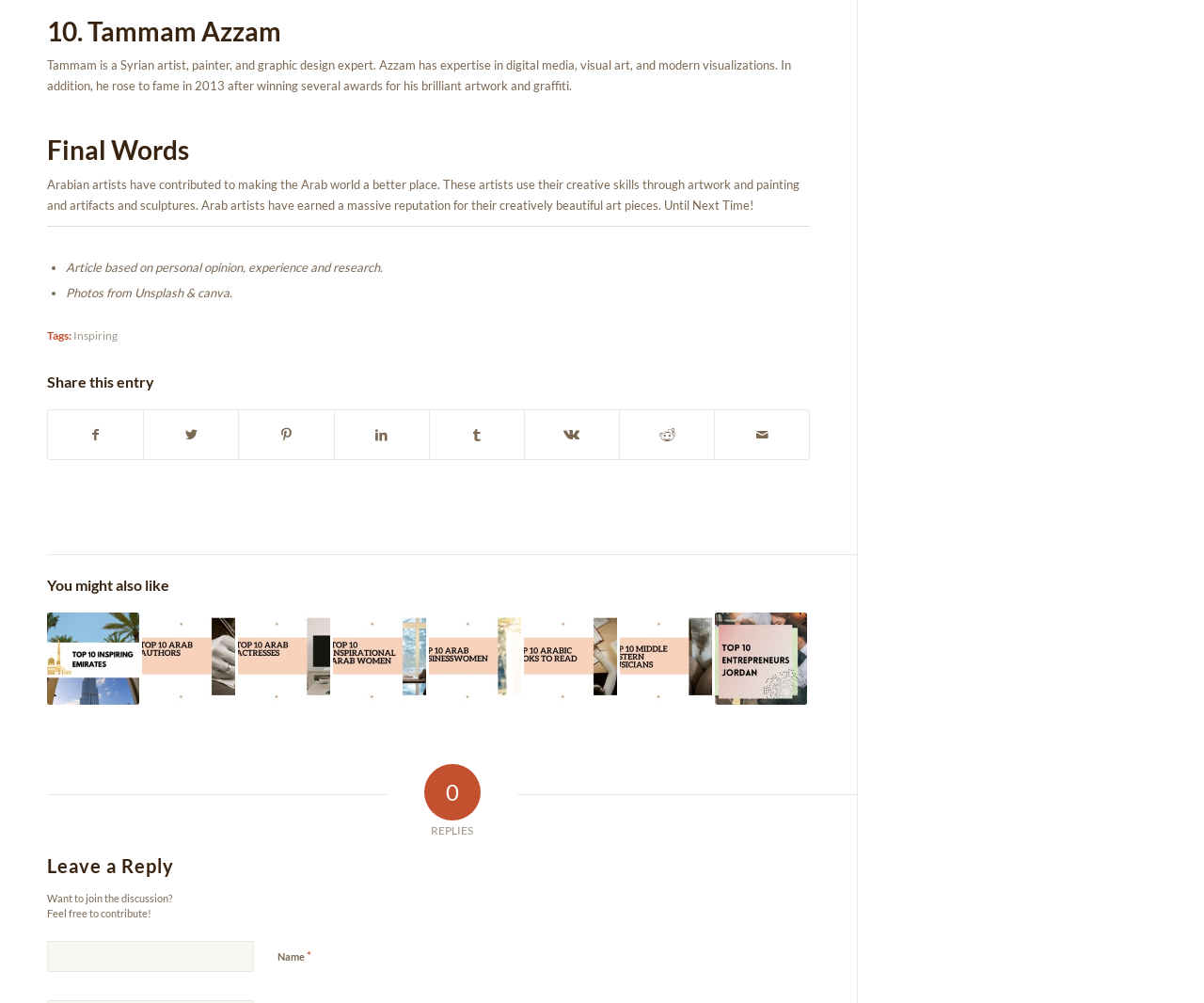Using the provided element description "Inspiring", determine the bounding box coordinates of the UI element.

[0.061, 0.327, 0.098, 0.34]